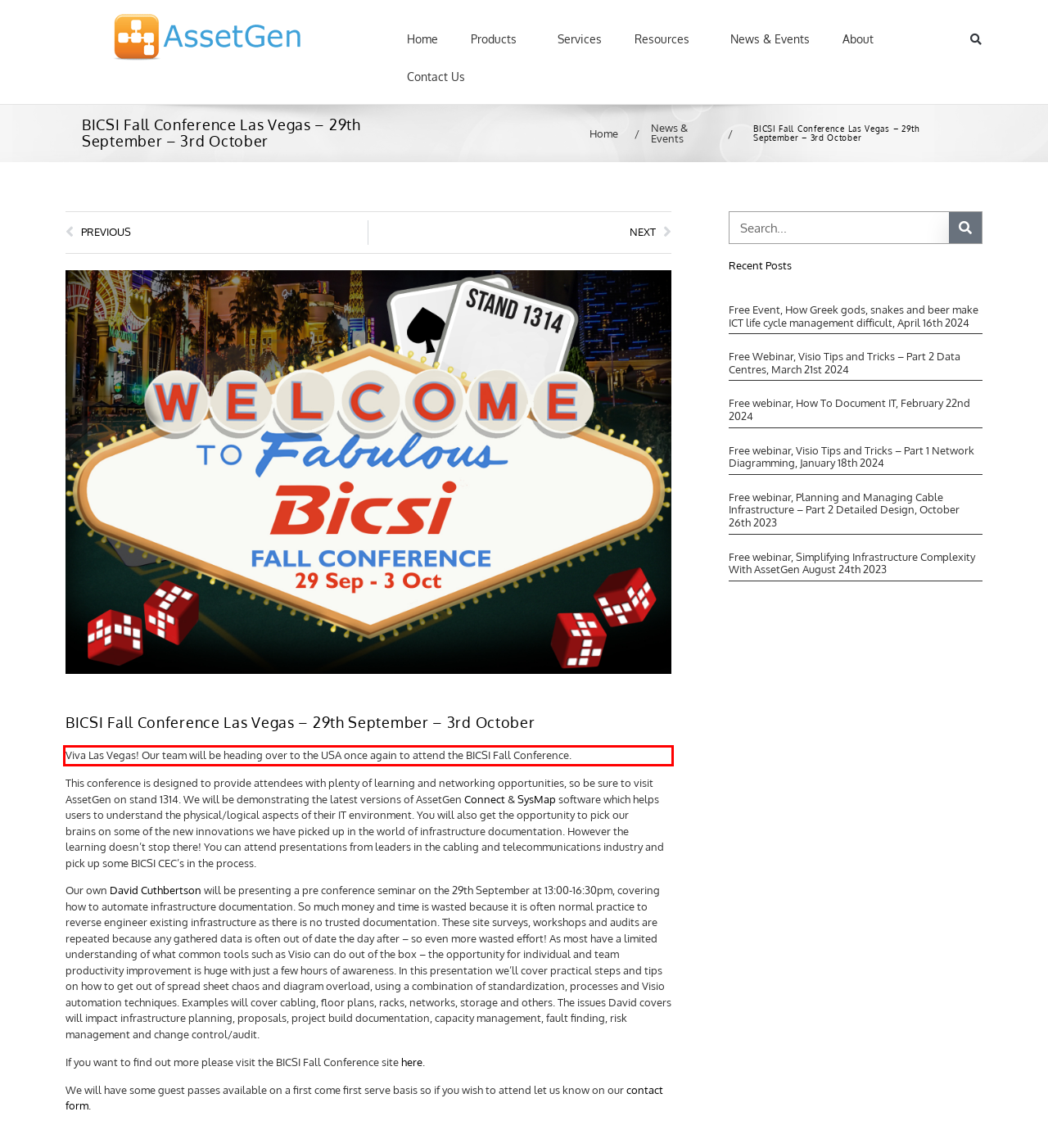You have a screenshot of a webpage with a red bounding box. Identify and extract the text content located inside the red bounding box.

Viva Las Vegas! Our team will be heading over to the USA once again to attend the BICSI Fall Conference.